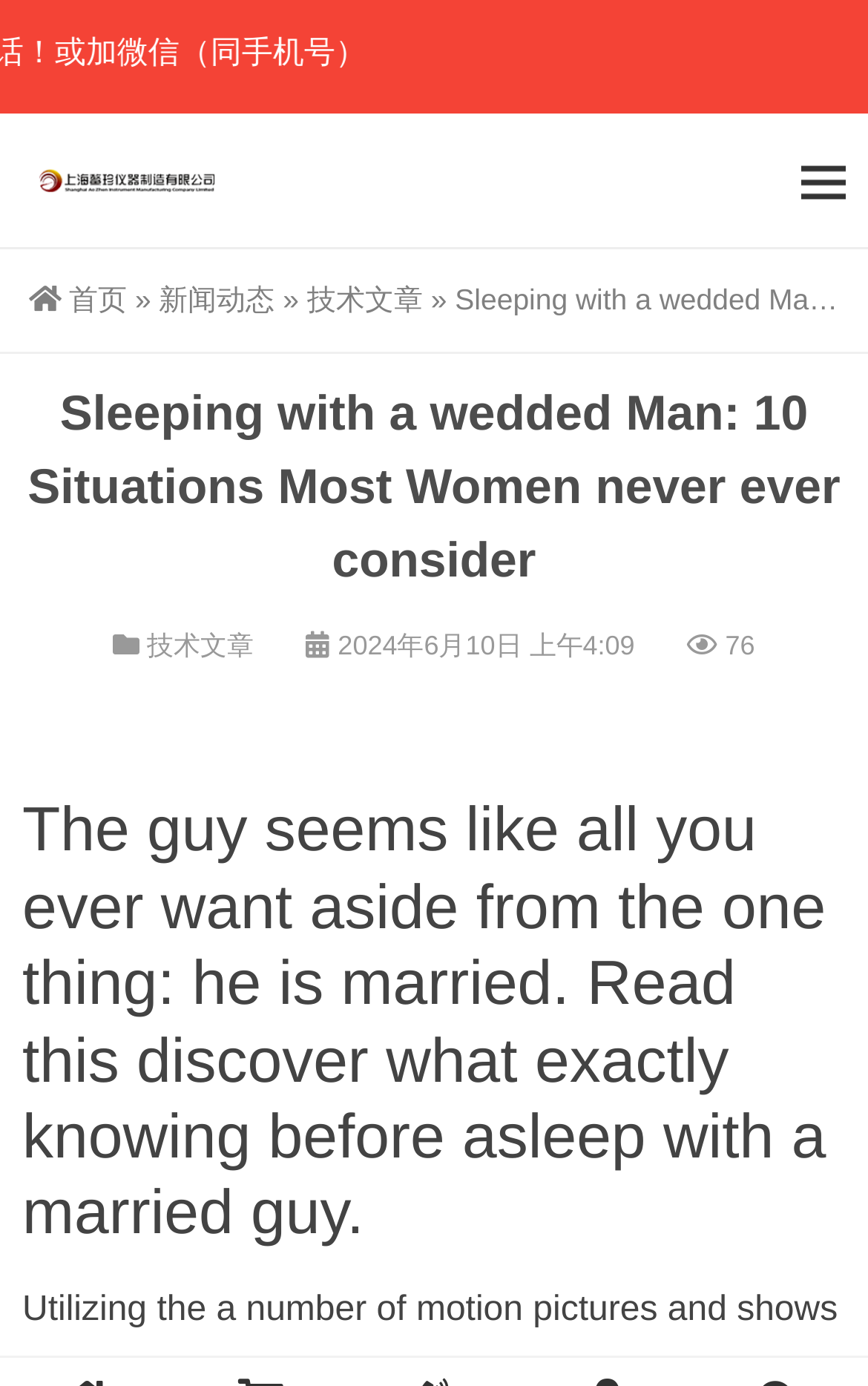Using the webpage screenshot, locate the HTML element that fits the following description and provide its bounding box: "新闻动态".

[0.183, 0.205, 0.317, 0.229]